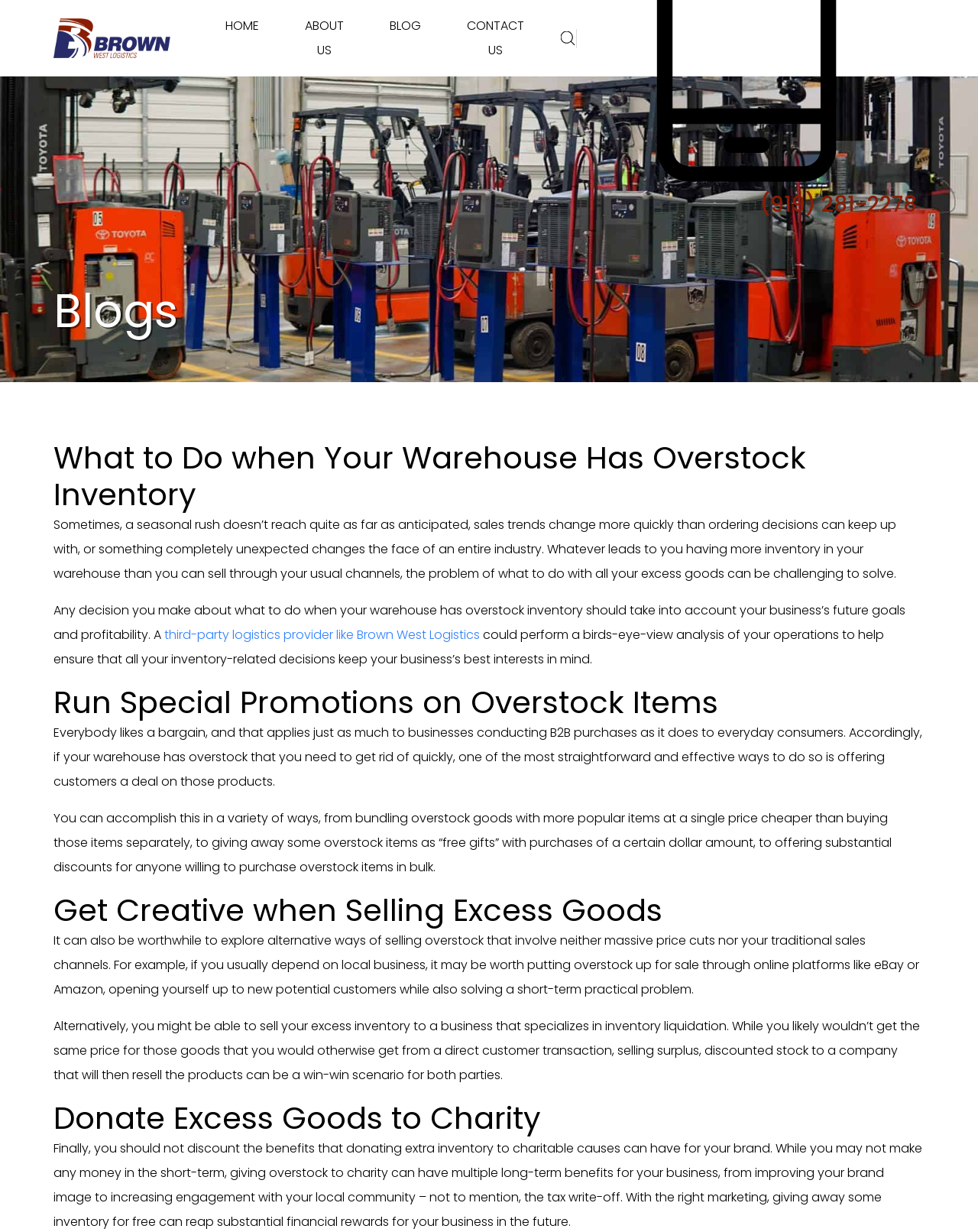What is one way to get rid of overstock items?
Could you answer the question in a detailed manner, providing as much information as possible?

According to the webpage, one way to get rid of overstock items is to run special promotions, such as offering customers a deal on those products, bundling overstock goods with more popular items, or giving away some overstock items as 'free gifts' with purchases of a certain dollar amount.